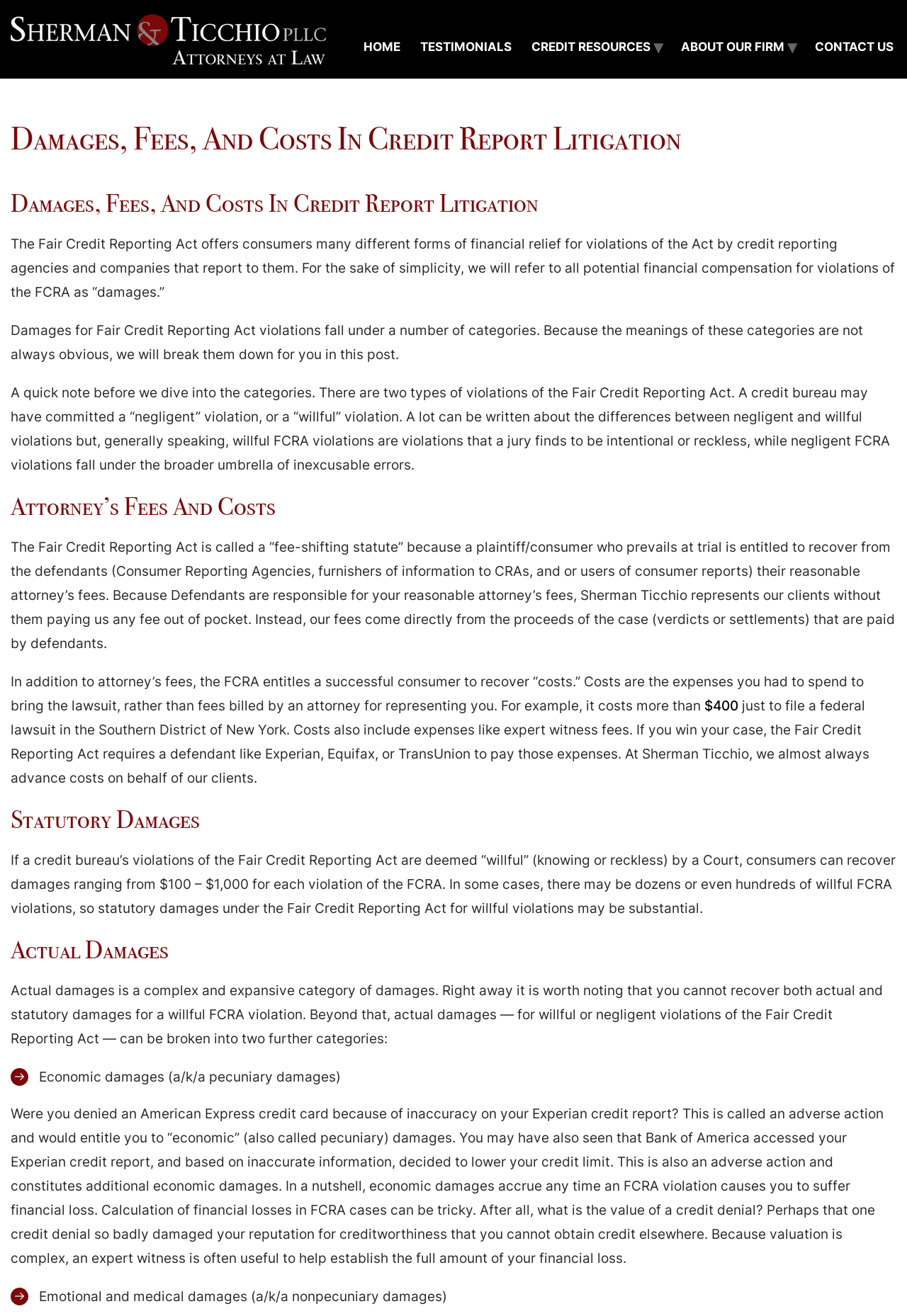Deliver a detailed narrative of the webpage's visual and textual elements.

This webpage is about damages, fees, and costs in credit report litigation under the Fair Credit Reporting Act. At the top, there is a logo and a link to "Sherman & Ticchio" on the left, and a navigation menu with links to "HOME", "TESTIMONIALS", "CREDIT RESOURCES", "ABOUT OUR FIRM", and "CONTACT US" on the right.

Below the navigation menu, there is a main heading that reads "Damages, Fees, And Costs In Credit Report Litigation". This is followed by a paragraph of text that explains the different forms of financial relief available to consumers under the Fair Credit Reporting Act.

The webpage is divided into several sections, each with its own heading. The first section is about damages, which are categorized into different types, including negligent and willful violations of the Fair Credit Reporting Act. The second section is about attorney's fees and costs, which are recoverable by the plaintiff if they prevail in the lawsuit. The third section is about statutory damages, which can range from $100 to $1,000 for each willful violation of the FCRA. The fourth section is about actual damages, which can be broken down into economic damages and emotional and medical damages.

Throughout the webpage, there are several blocks of text that provide detailed explanations of each type of damage, fee, and cost. There is also a link to "$400" in the section about costs, which likely refers to the cost of filing a federal lawsuit. Overall, the webpage appears to be a informative resource for individuals who are seeking to understand their rights and options under the Fair Credit Reporting Act.